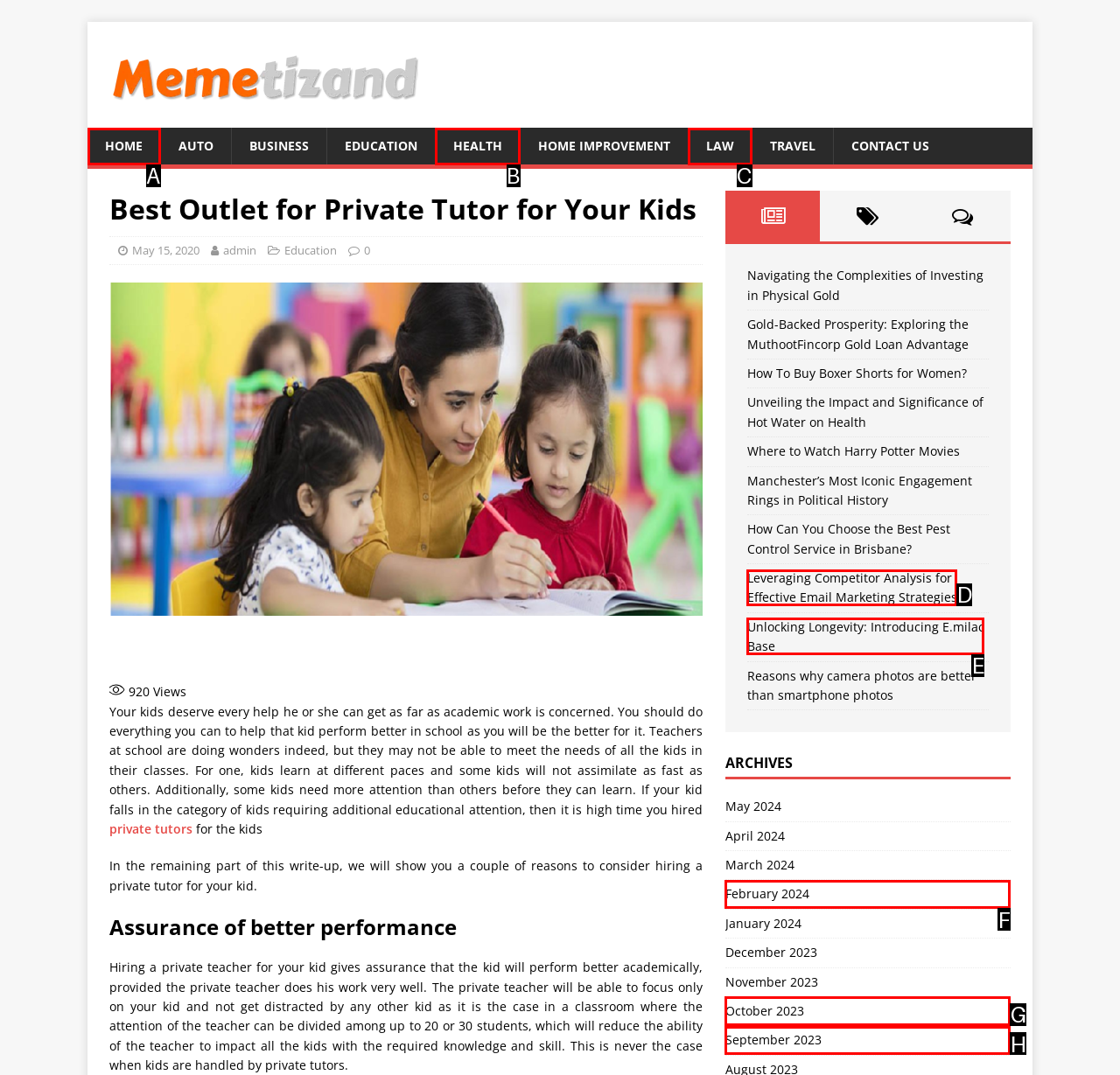Find the option that fits the given description: Law
Answer with the letter representing the correct choice directly.

C